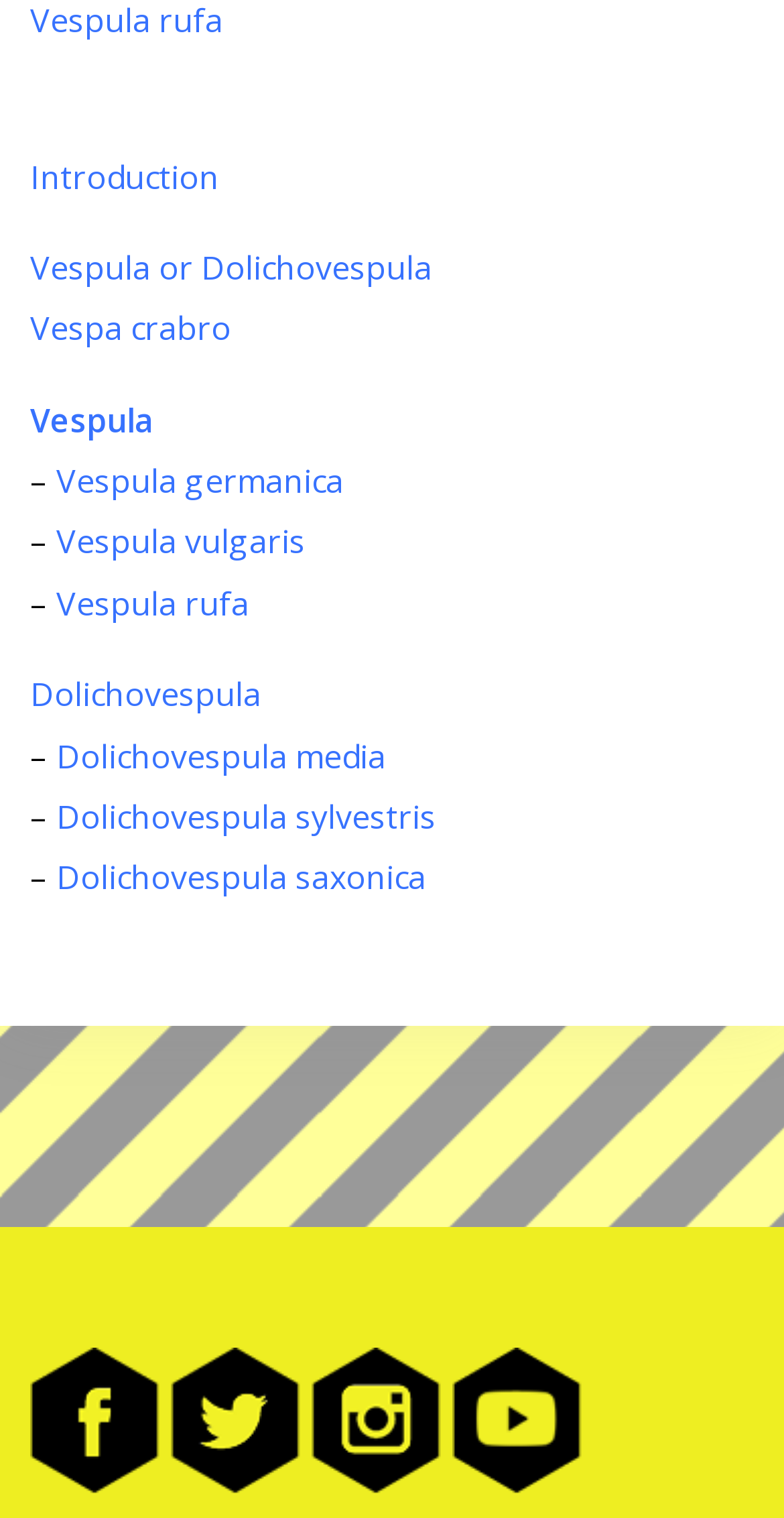What is the first link on the webpage?
Utilize the information in the image to give a detailed answer to the question.

The first link on the webpage is 'Introduction' which is located at the top left corner of the webpage with a bounding box of [0.038, 0.101, 0.279, 0.131].